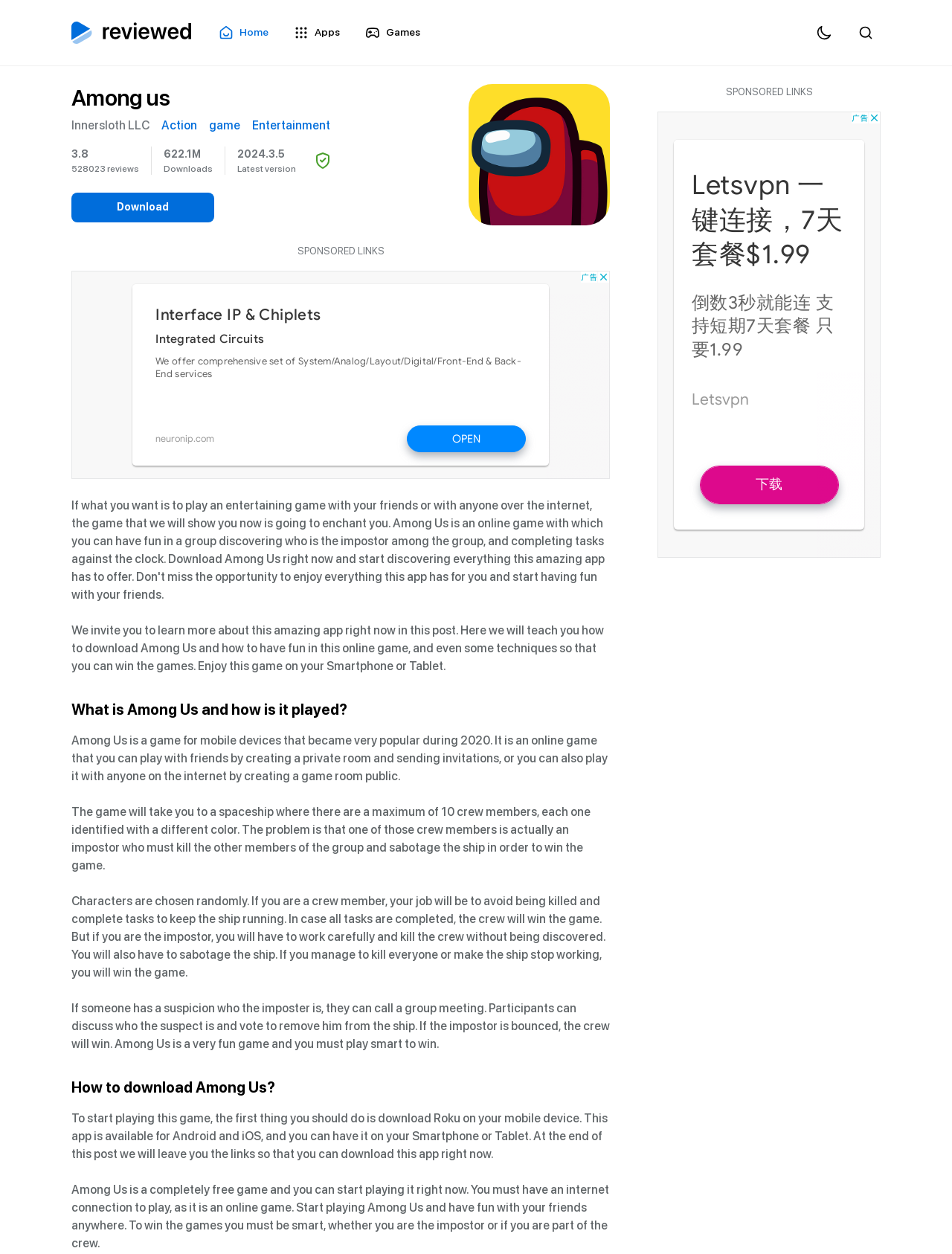Show the bounding box coordinates of the region that should be clicked to follow the instruction: "Click the 'Home' link."

[0.22, 0.014, 0.292, 0.038]